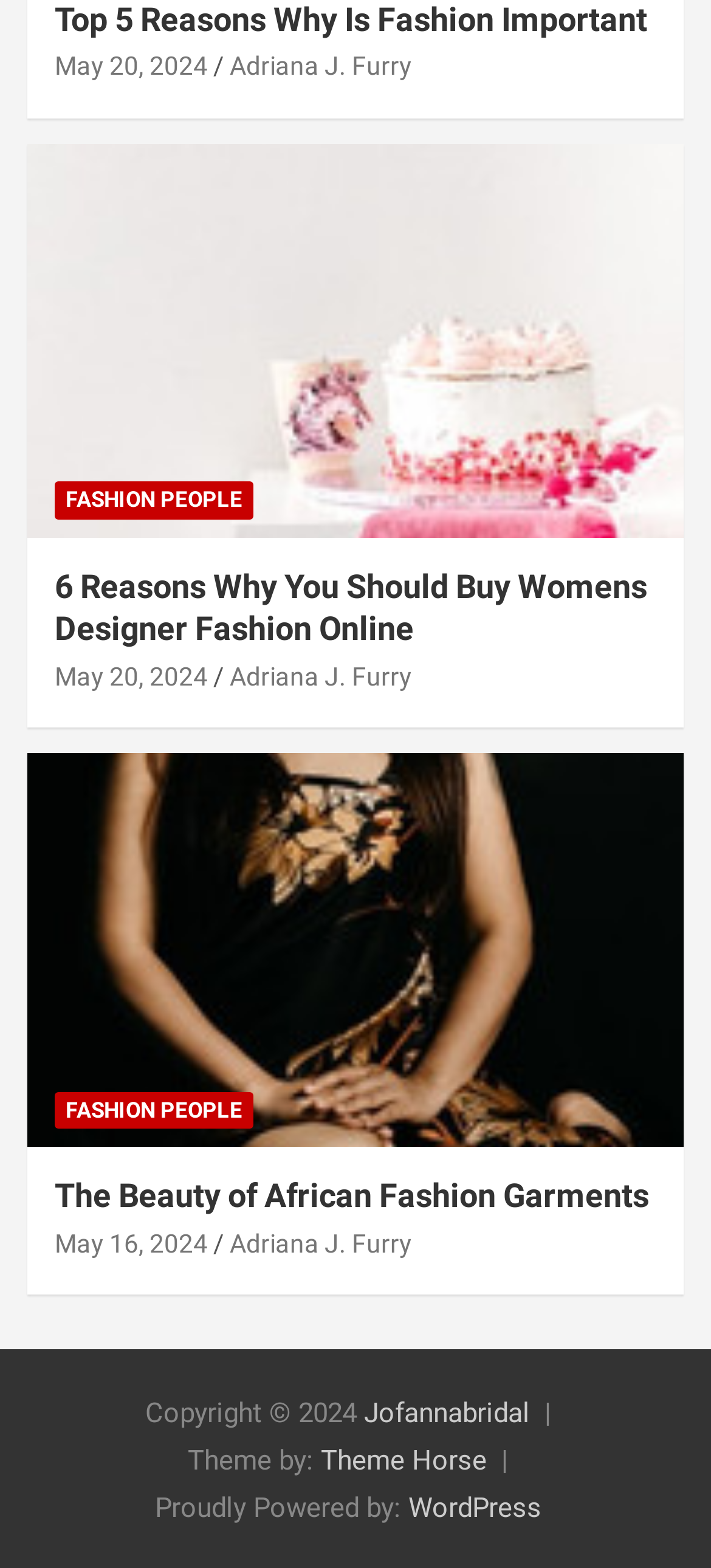Determine the bounding box coordinates of the region that needs to be clicked to achieve the task: "go to Theme Horse website".

[0.451, 0.921, 0.685, 0.942]